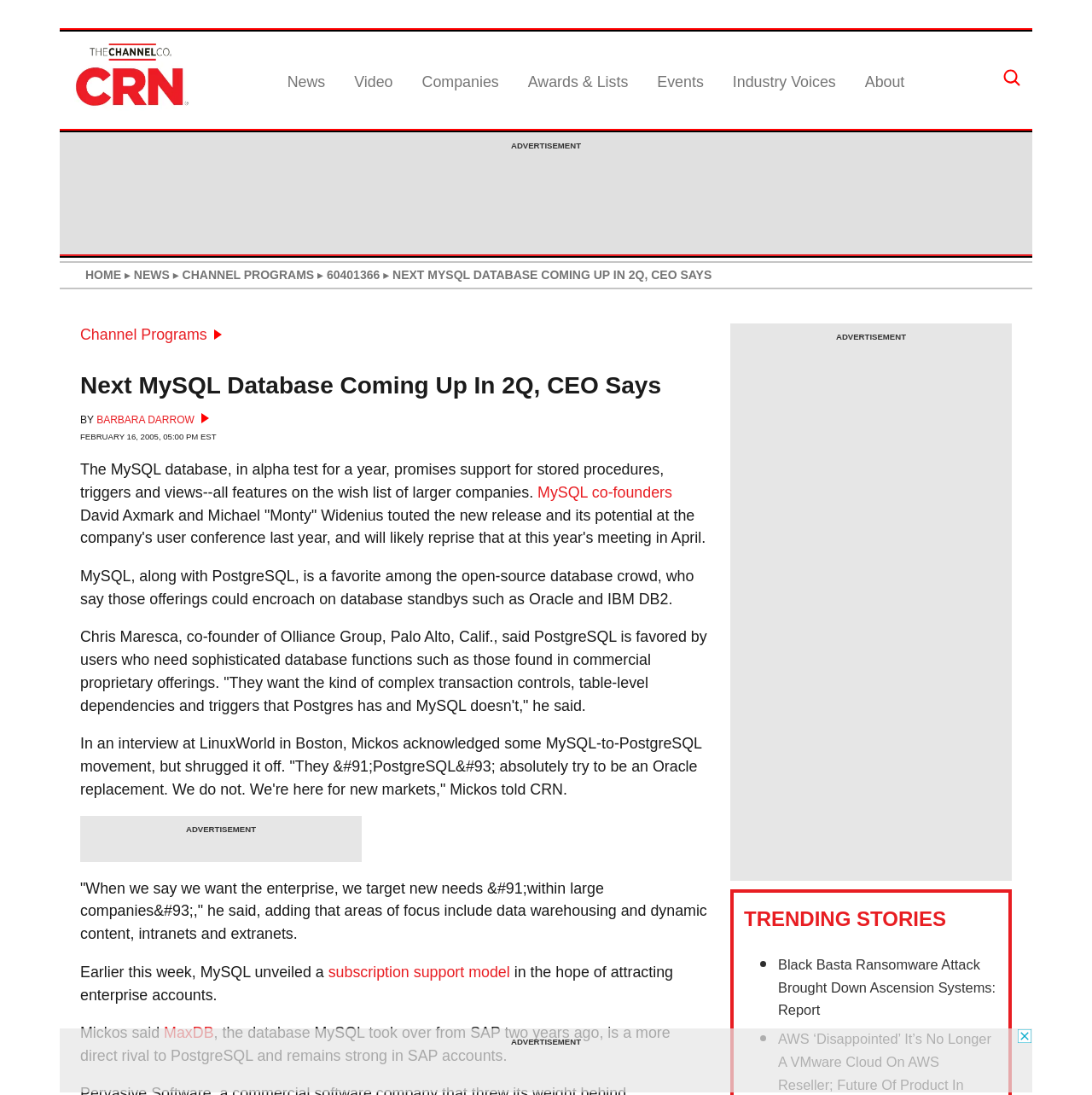Who is the CEO of MySQL?
Kindly offer a detailed explanation using the data available in the image.

I found the answer by reading the article's content, specifically the sentence 'In an interview at LinuxWorld in Boston, Mickos acknowledged some MySQL-to-PostgreSQL movement, but shrugged it off.' which mentions the name of the CEO as Marten Mickos.